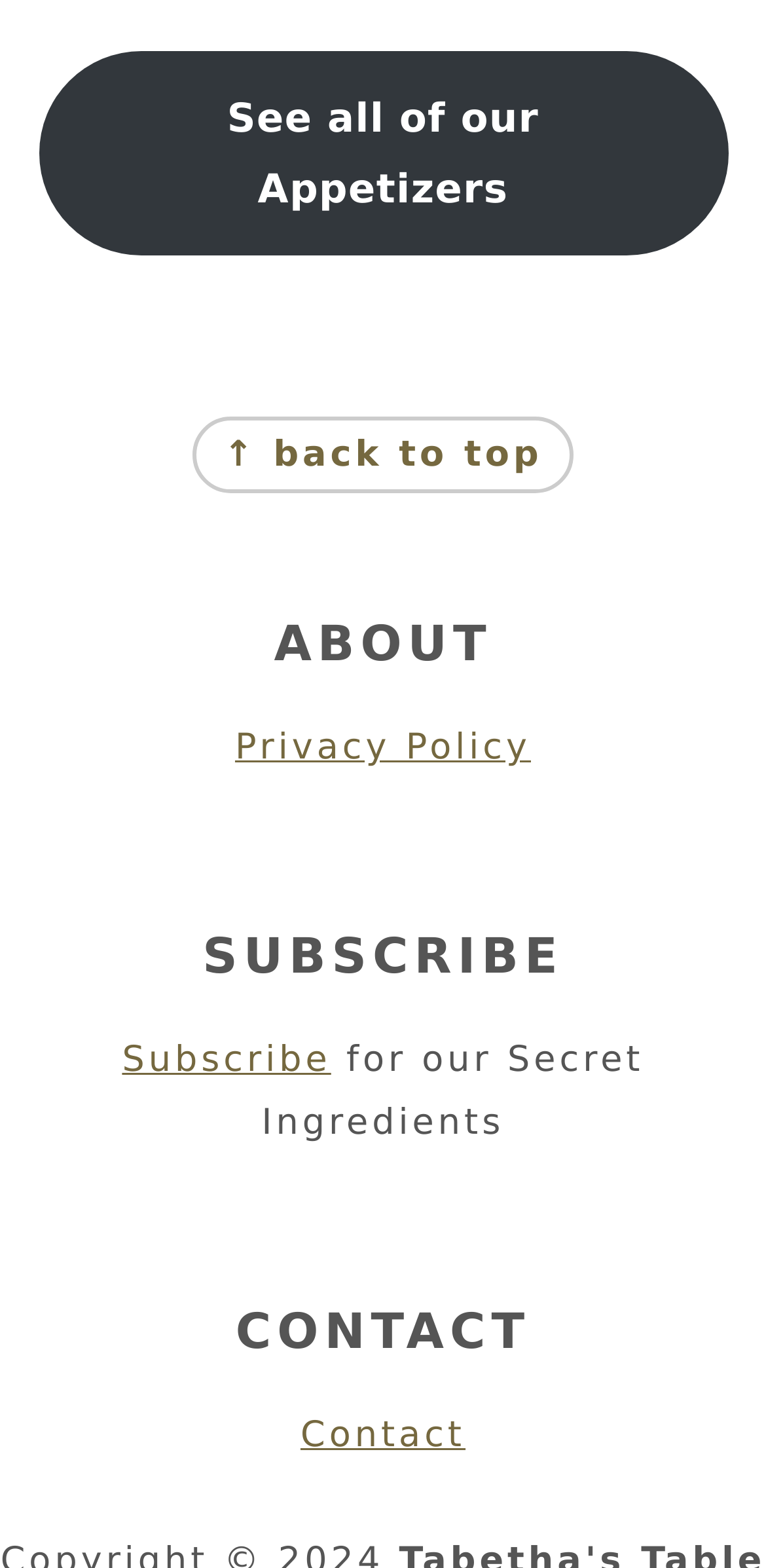Give a concise answer using only one word or phrase for this question:
What is the first menu item?

Appetizers